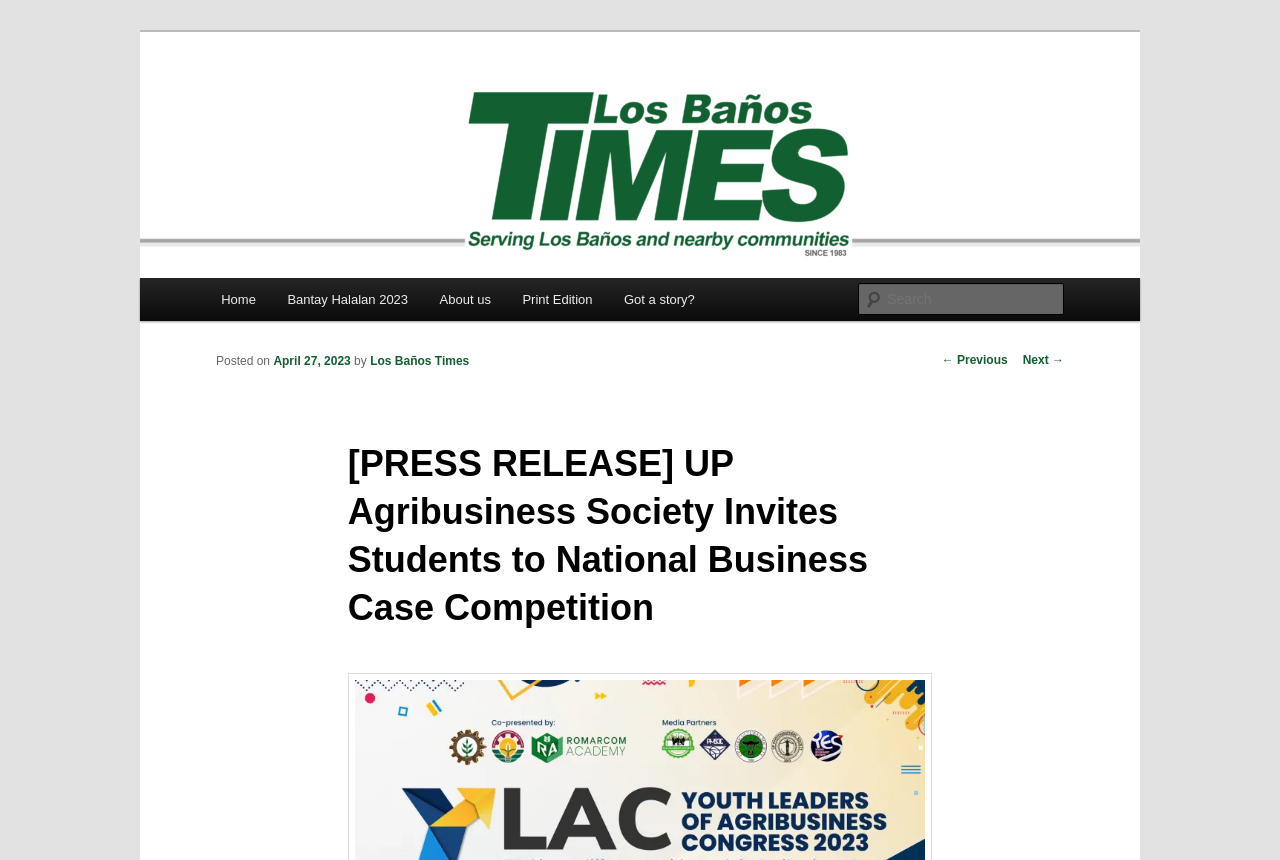When was the press release posted?
Offer a detailed and exhaustive answer to the question.

I found the answer by examining the press release section, where the date 'April 27, 2023' is written next to the 'Posted on' label. This indicates that the press release was posted on that date.